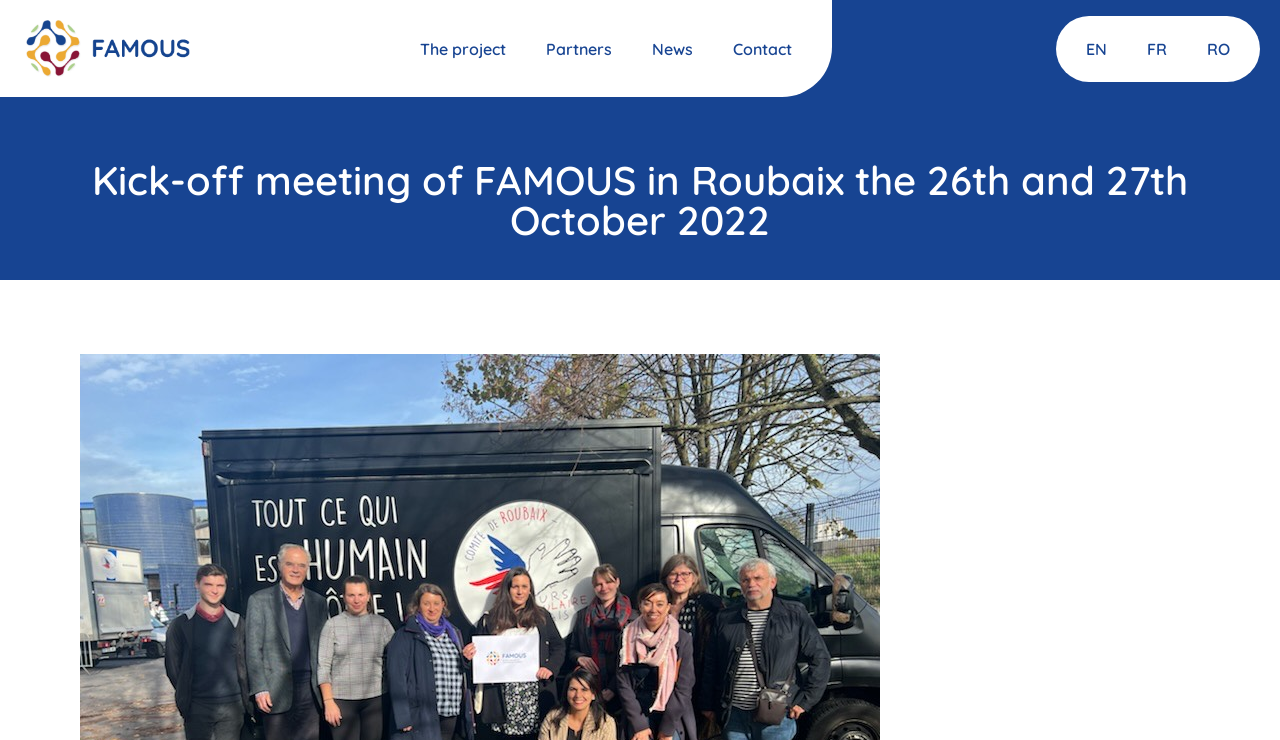What is the date of the meeting?
Answer the question with a single word or phrase, referring to the image.

26th and 27th October 2022